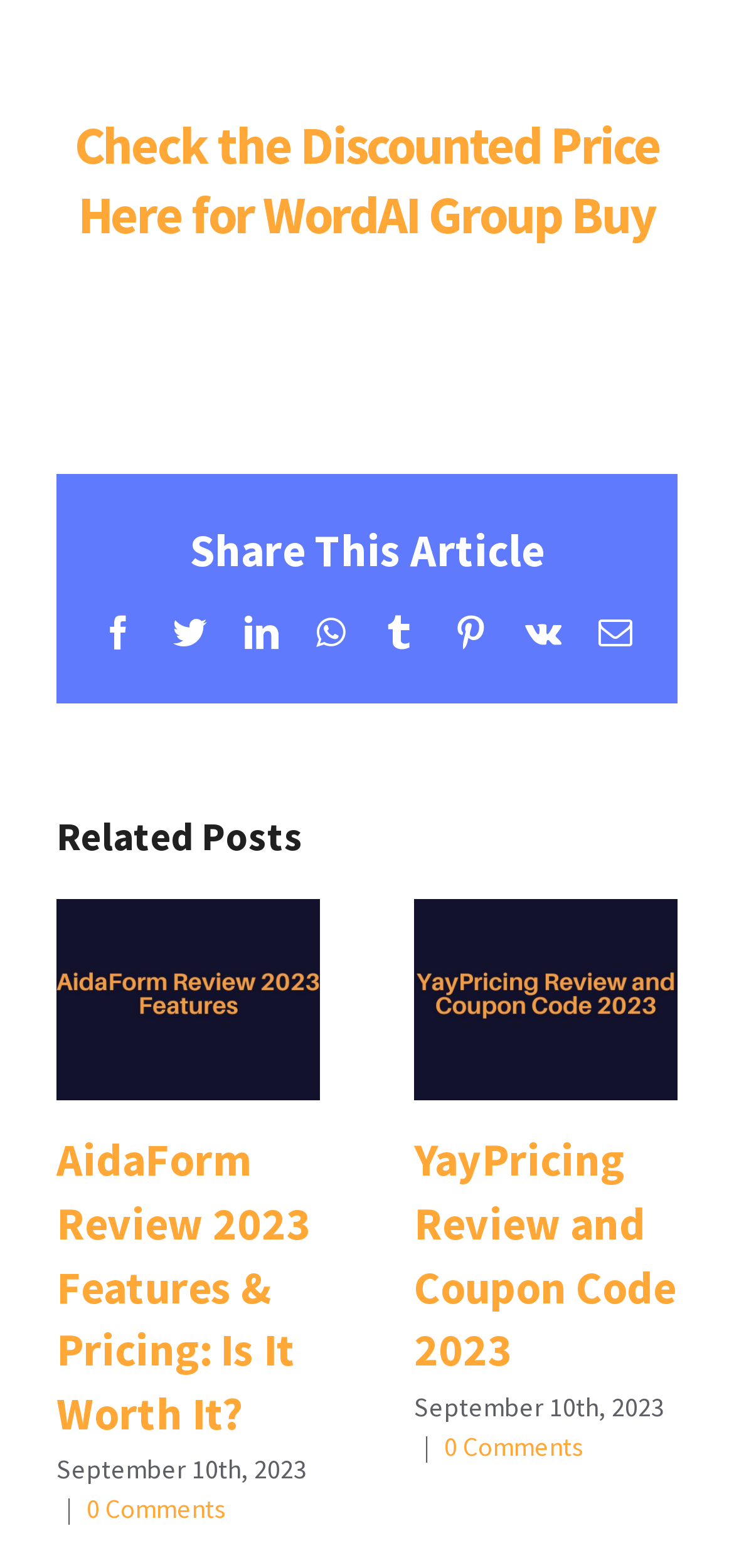What is the main topic of the webpage?
Based on the visual content, answer with a single word or a brief phrase.

WordAI Group Buy